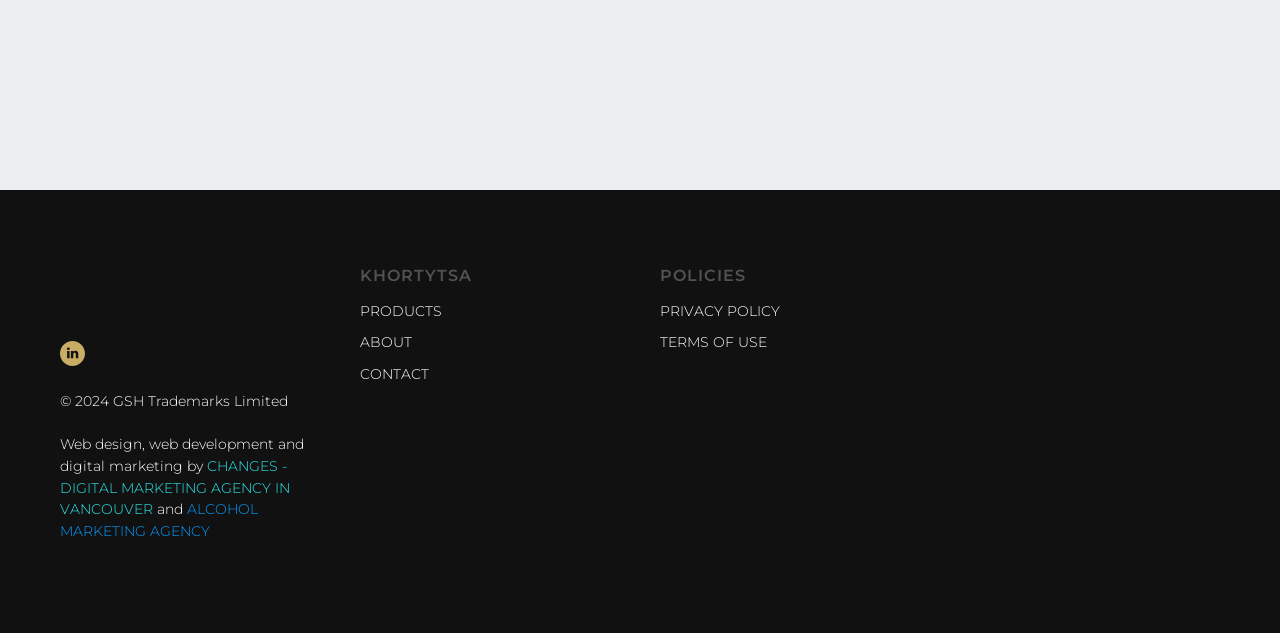Locate the bounding box coordinates of the element I should click to achieve the following instruction: "Read PRIVACY POLICY".

[0.516, 0.476, 0.609, 0.505]